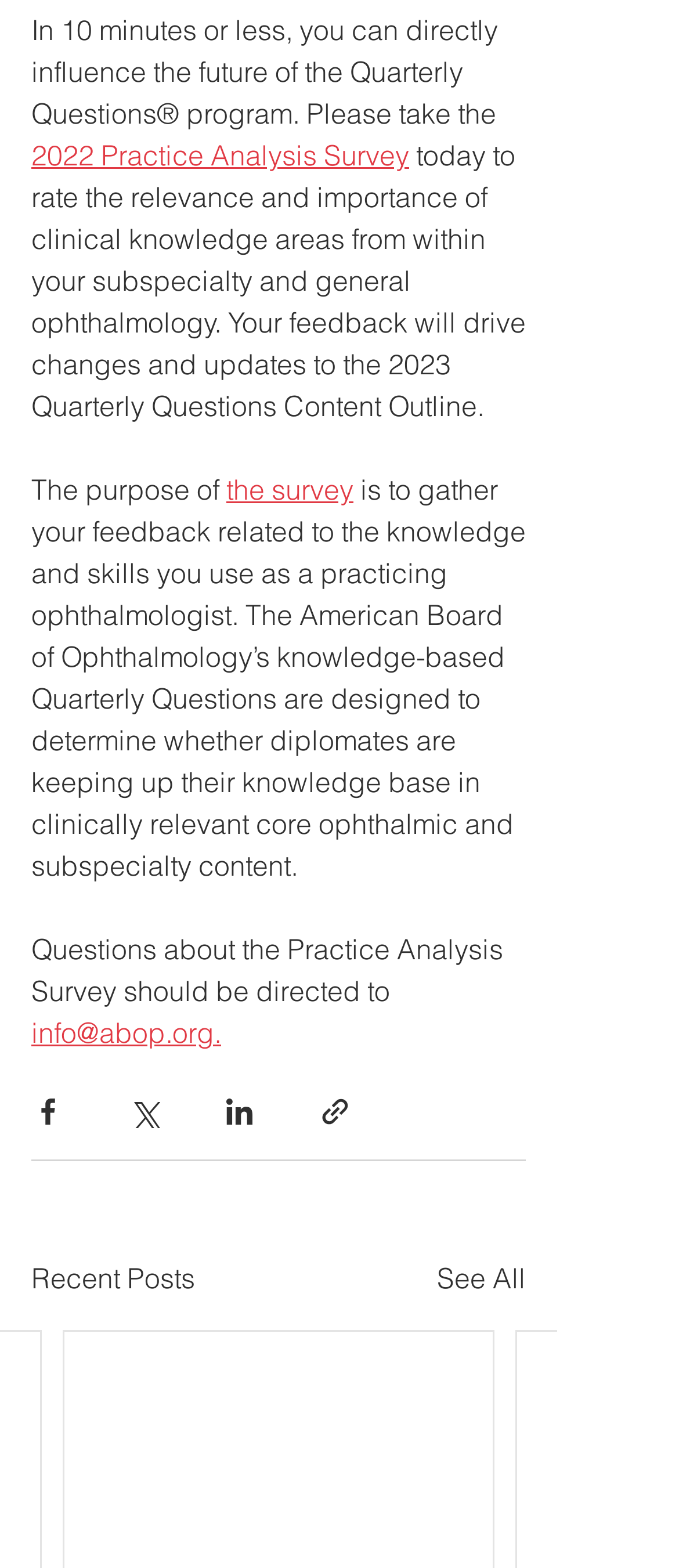Can you determine the bounding box coordinates of the area that needs to be clicked to fulfill the following instruction: "Learn more about the survey"?

[0.333, 0.301, 0.521, 0.323]